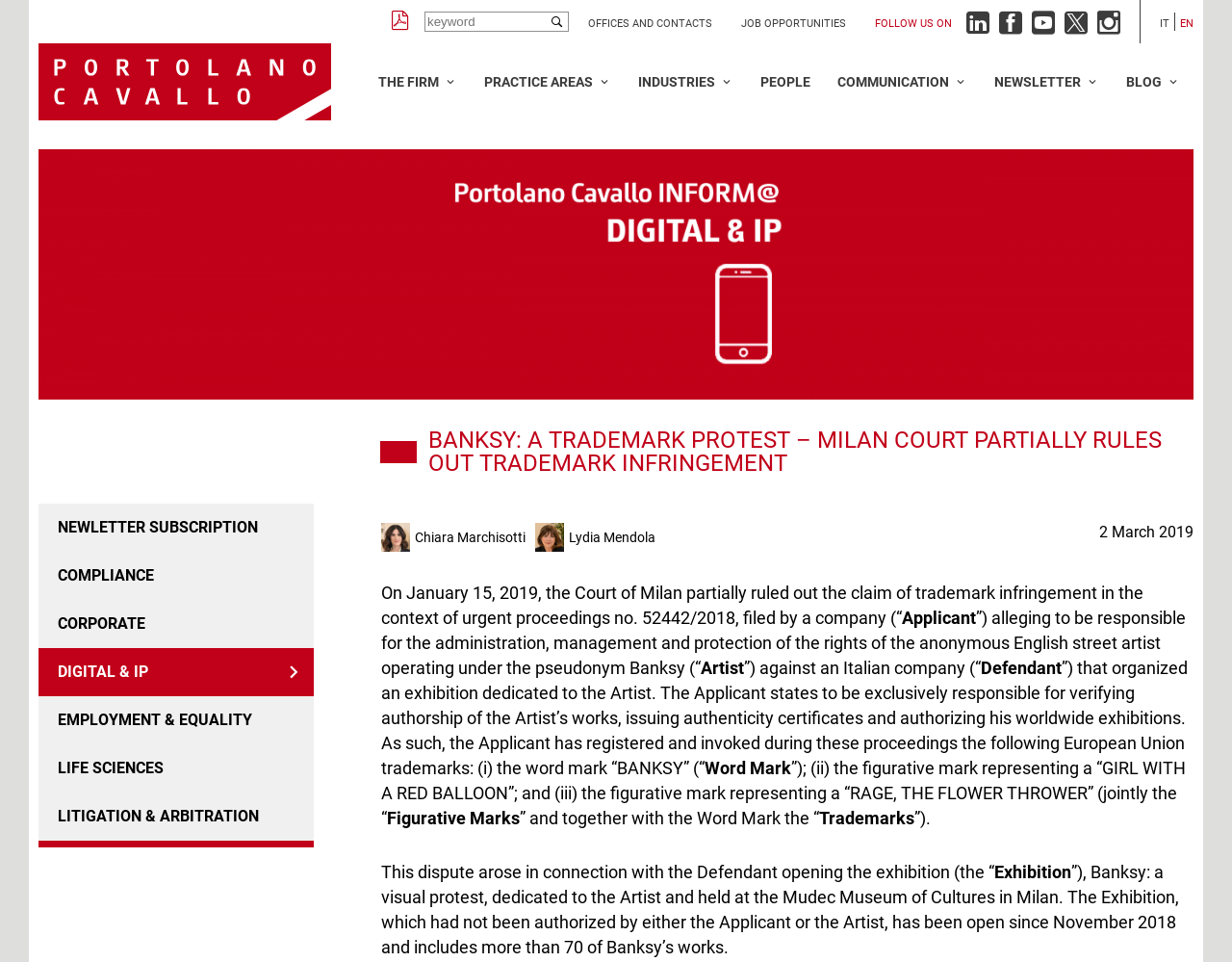Determine the bounding box coordinates of the UI element described below. Use the format (top-left x, top-left y, bottom-right x, bottom-right y) with floating point numbers between 0 and 1: The Firm

[0.296, 0.064, 0.382, 0.107]